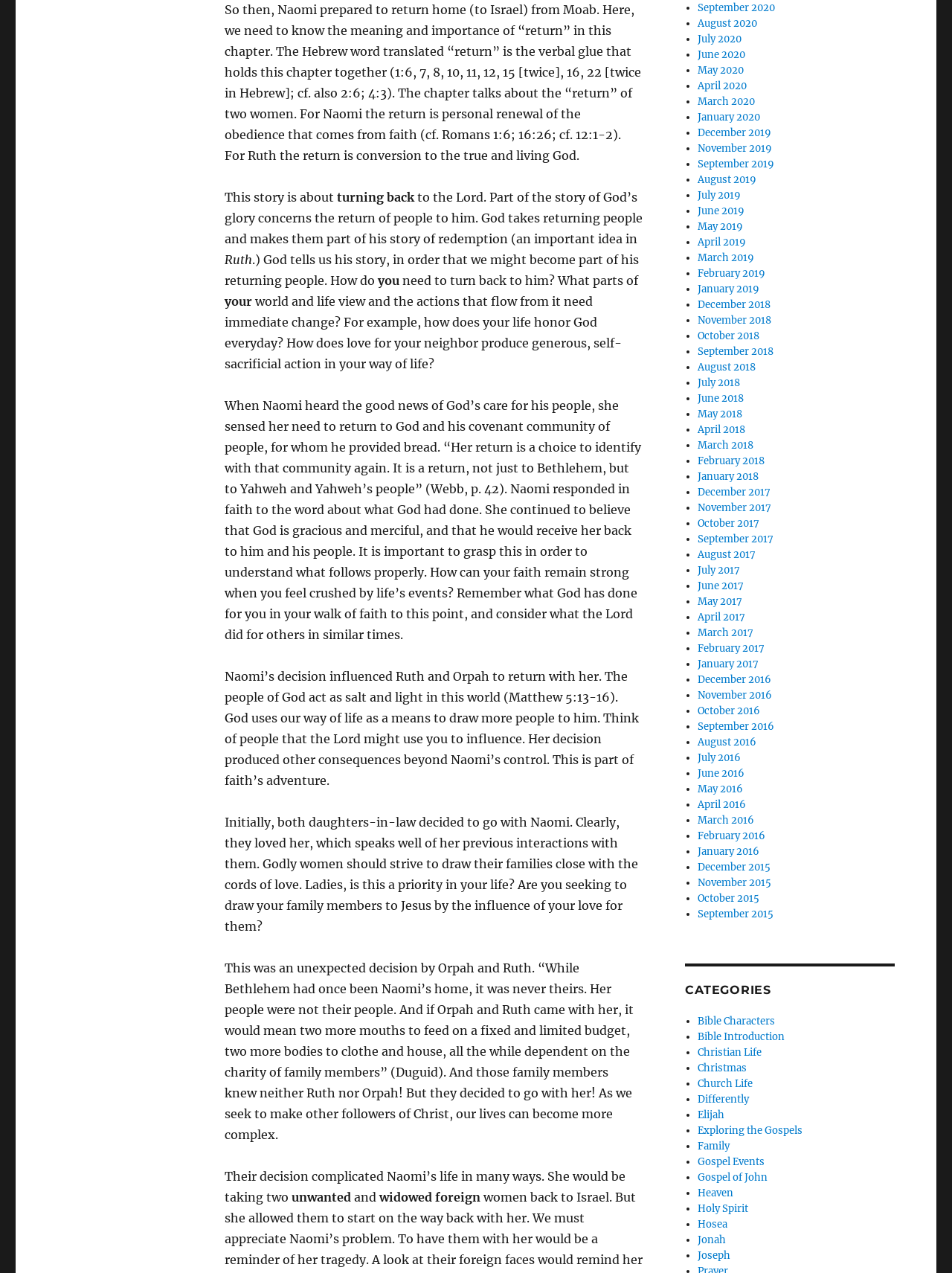Please identify the bounding box coordinates of the element's region that needs to be clicked to fulfill the following instruction: "click July 2020". The bounding box coordinates should consist of four float numbers between 0 and 1, i.e., [left, top, right, bottom].

[0.733, 0.026, 0.779, 0.036]